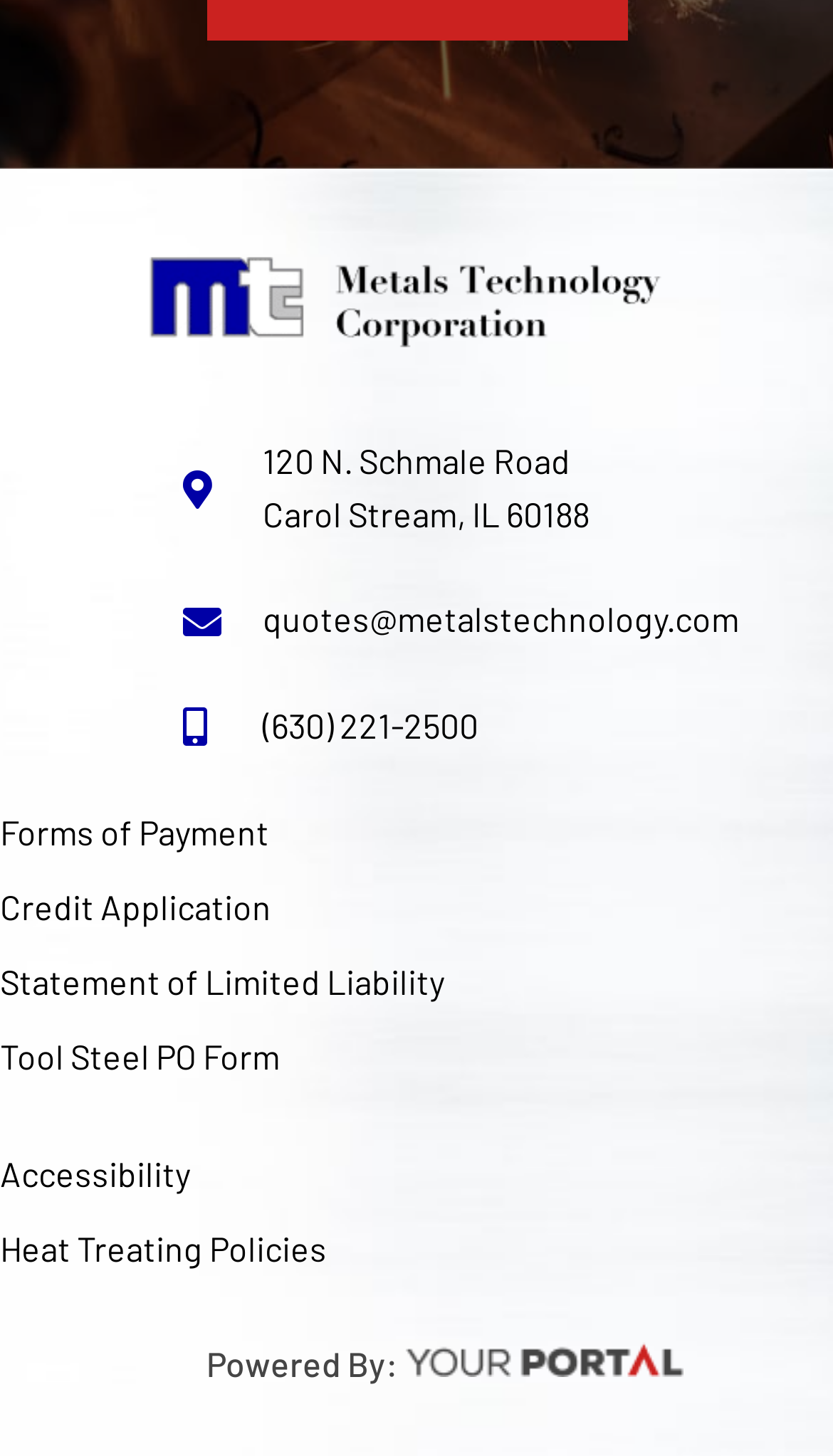Answer the question with a brief word or phrase:
What is the company's address?

120 N. Schmale Road Carol Stream, IL 60188